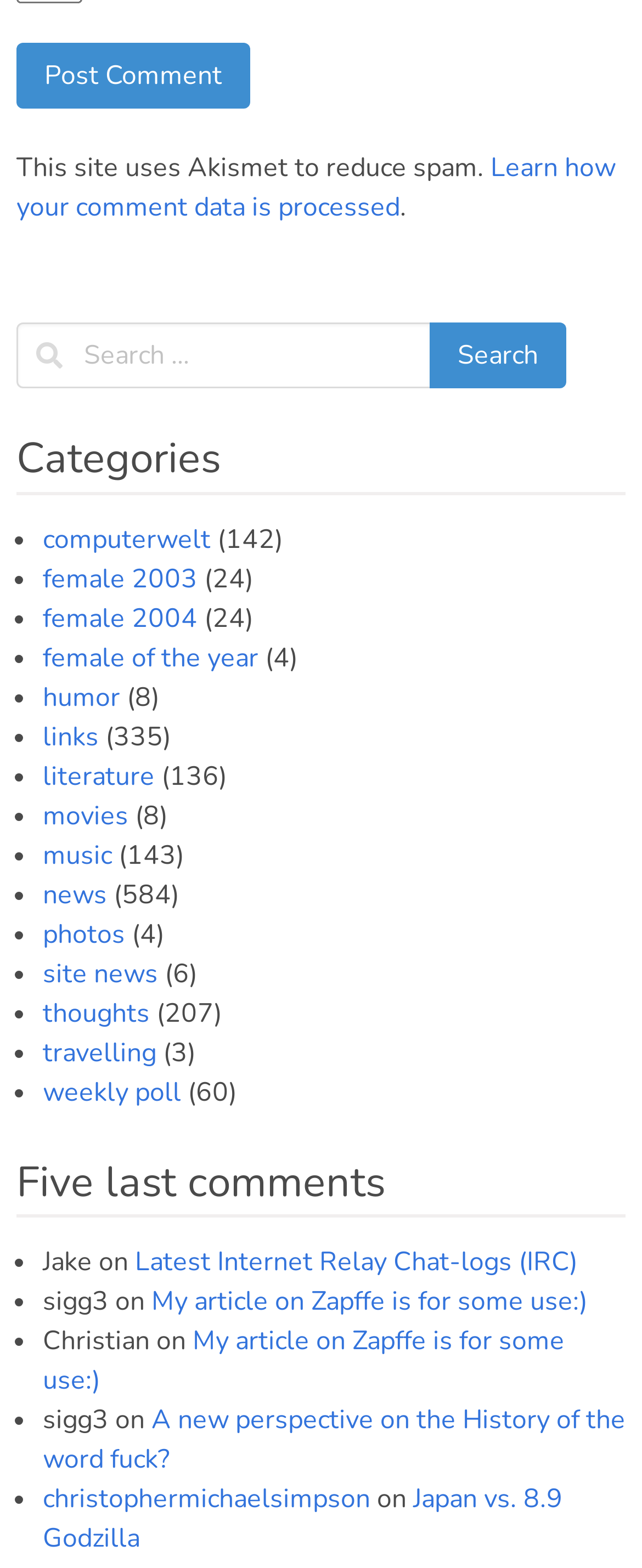Highlight the bounding box coordinates of the element that should be clicked to carry out the following instruction: "Learn how your comment data is processed". The coordinates must be given as four float numbers ranging from 0 to 1, i.e., [left, top, right, bottom].

[0.026, 0.096, 0.959, 0.144]